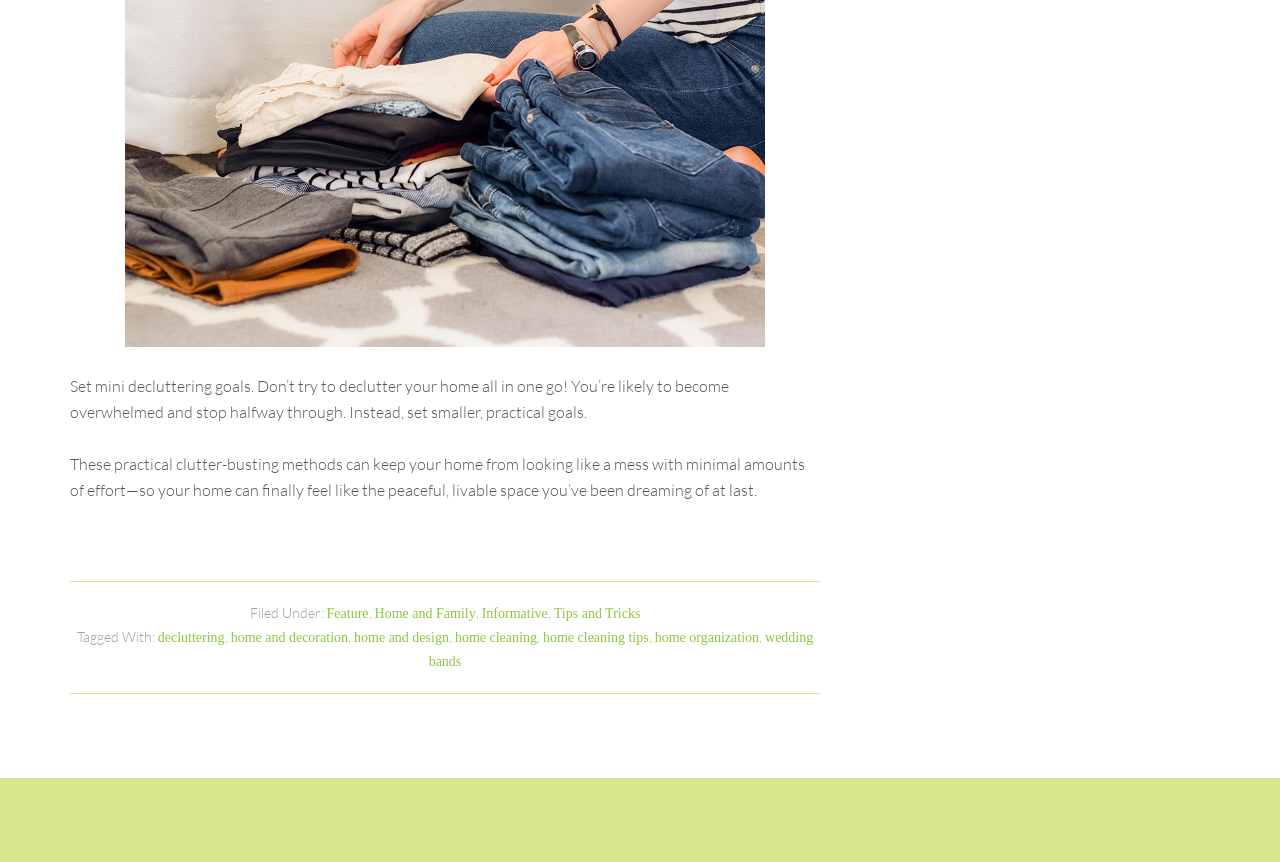What is the theme of the article's tags?
Can you provide a detailed and comprehensive answer to the question?

The tags listed in the footer section of the webpage are related to home and decoration, including 'decluttering', 'home and decoration', 'home and design', 'home cleaning', and 'home organization'.